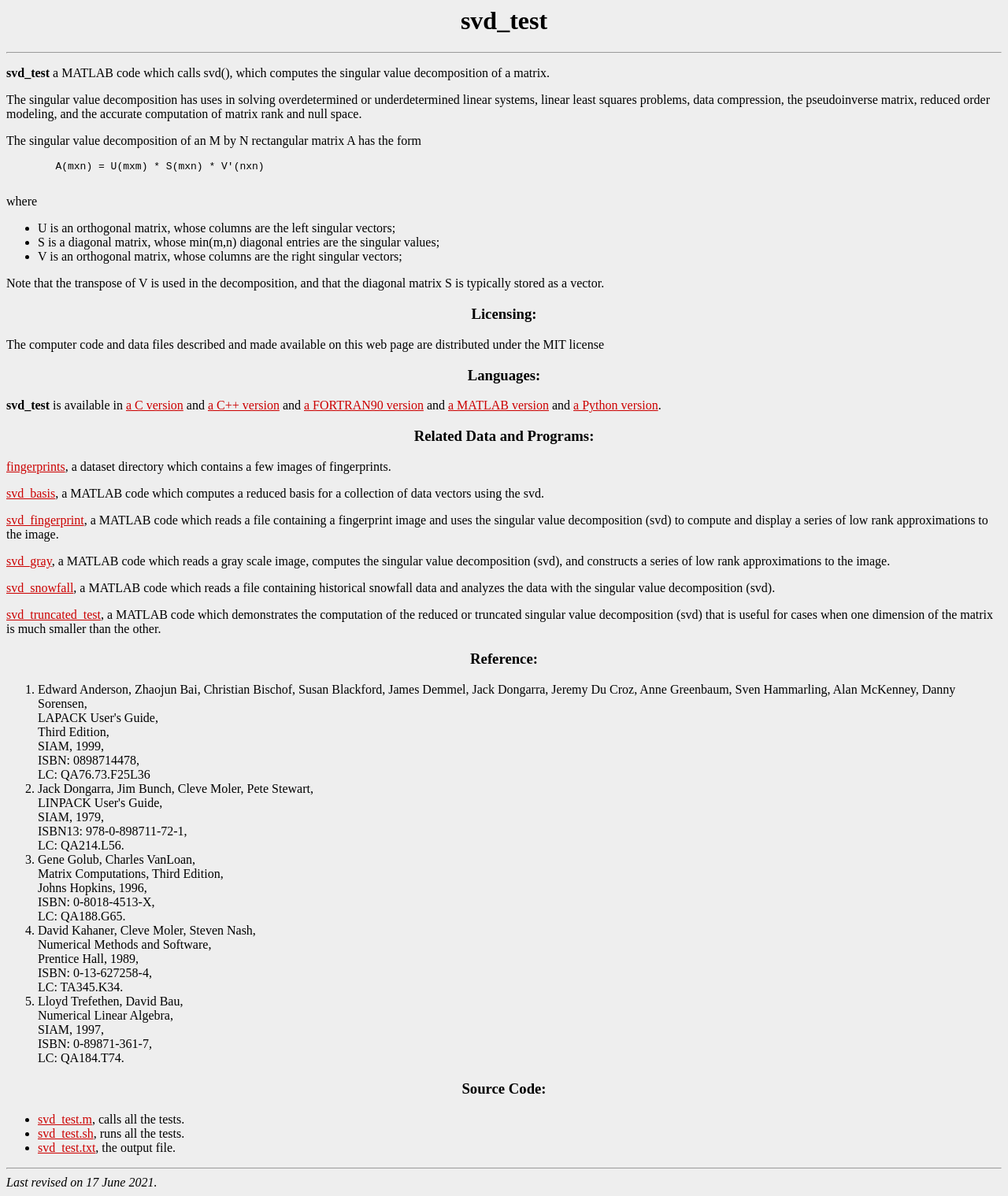Locate the UI element described by a FORTRAN90 version in the provided webpage screenshot. Return the bounding box coordinates in the format (top-left x, top-left y, bottom-right x, bottom-right y), ensuring all values are between 0 and 1.

[0.302, 0.333, 0.42, 0.345]